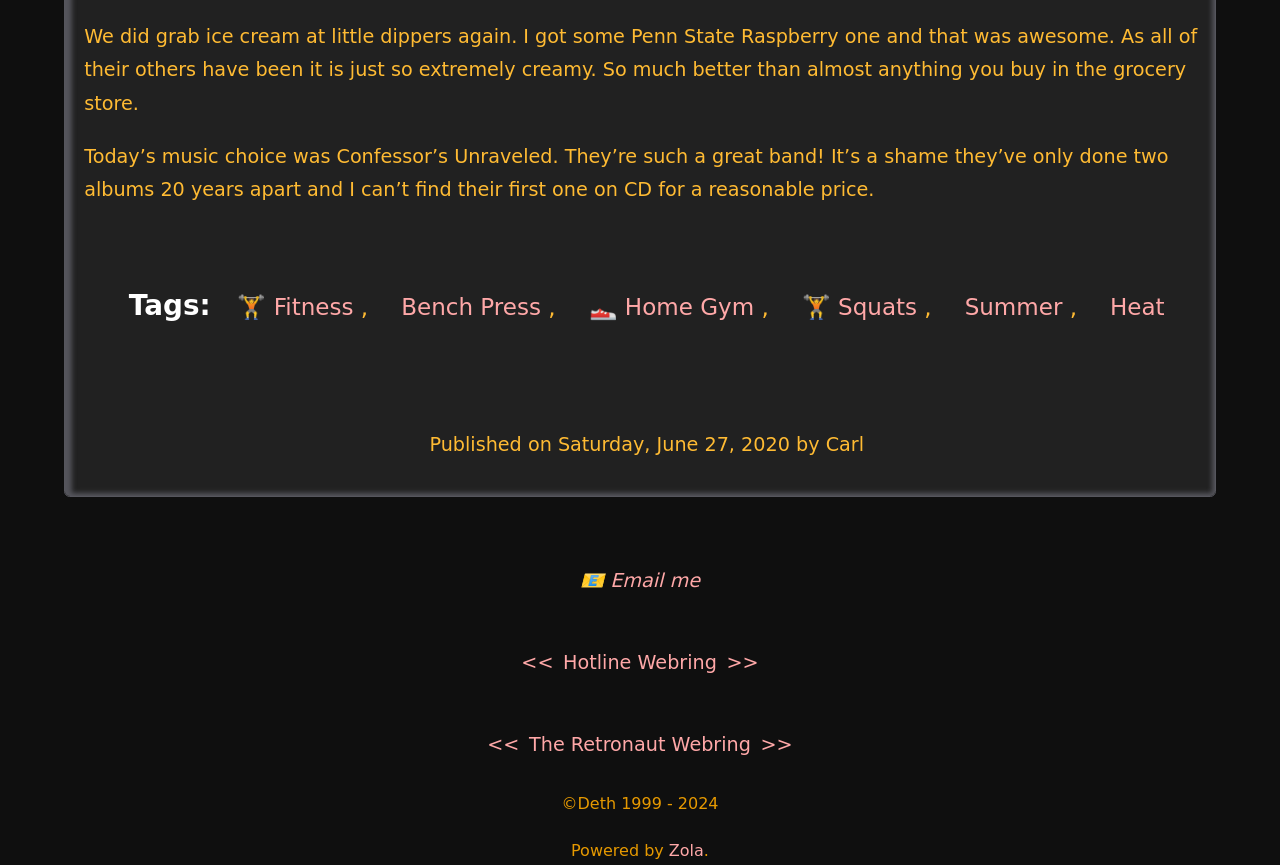What is the name of the band mentioned?
Using the visual information from the image, give a one-word or short-phrase answer.

Confessor's Unraveled